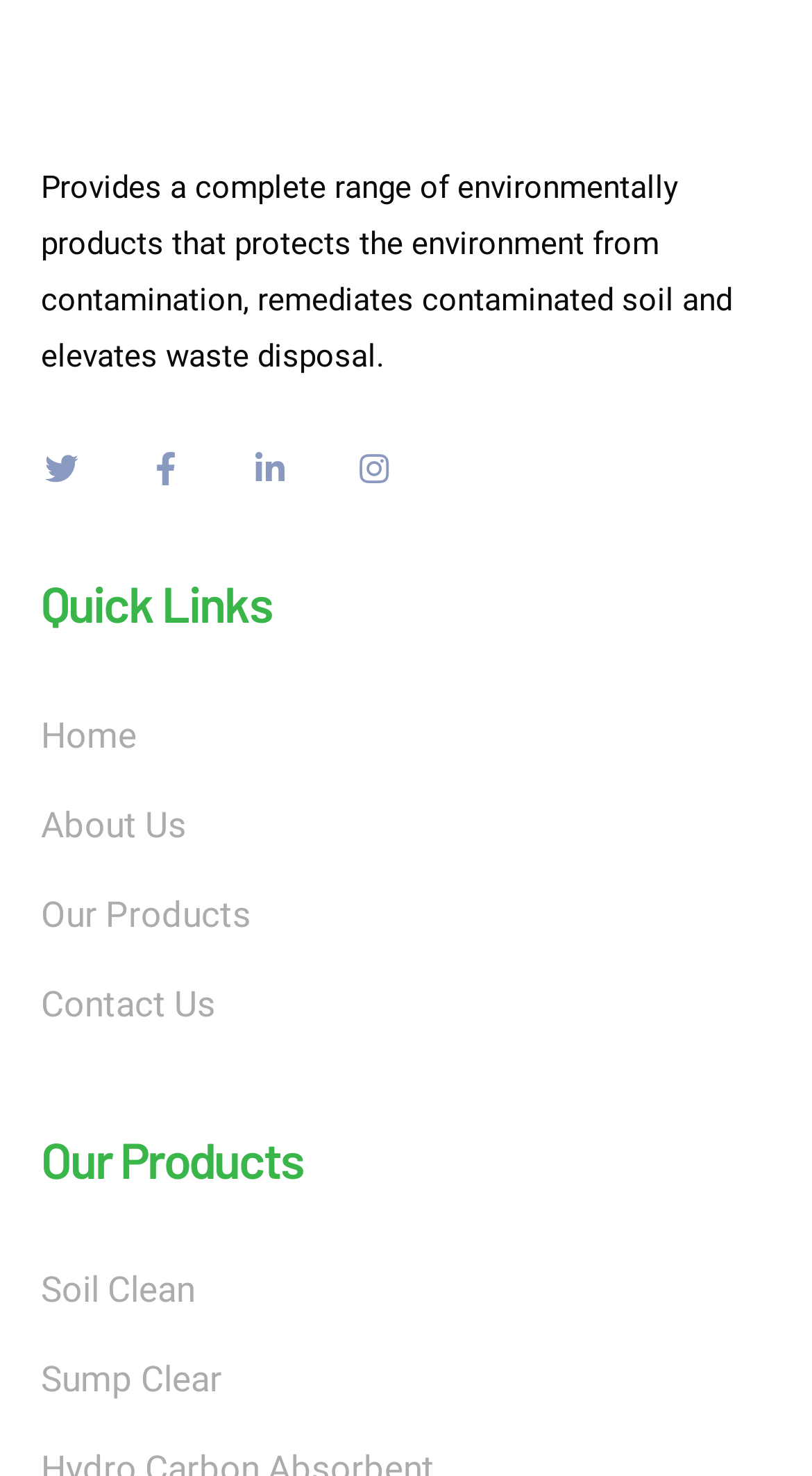How many products are listed?
Provide a comprehensive and detailed answer to the question.

There are two products listed, 'Soil Clean' and 'Sump Clear', which are located below the 'Our Products' heading. These products are part of the company's environmentally friendly product range.